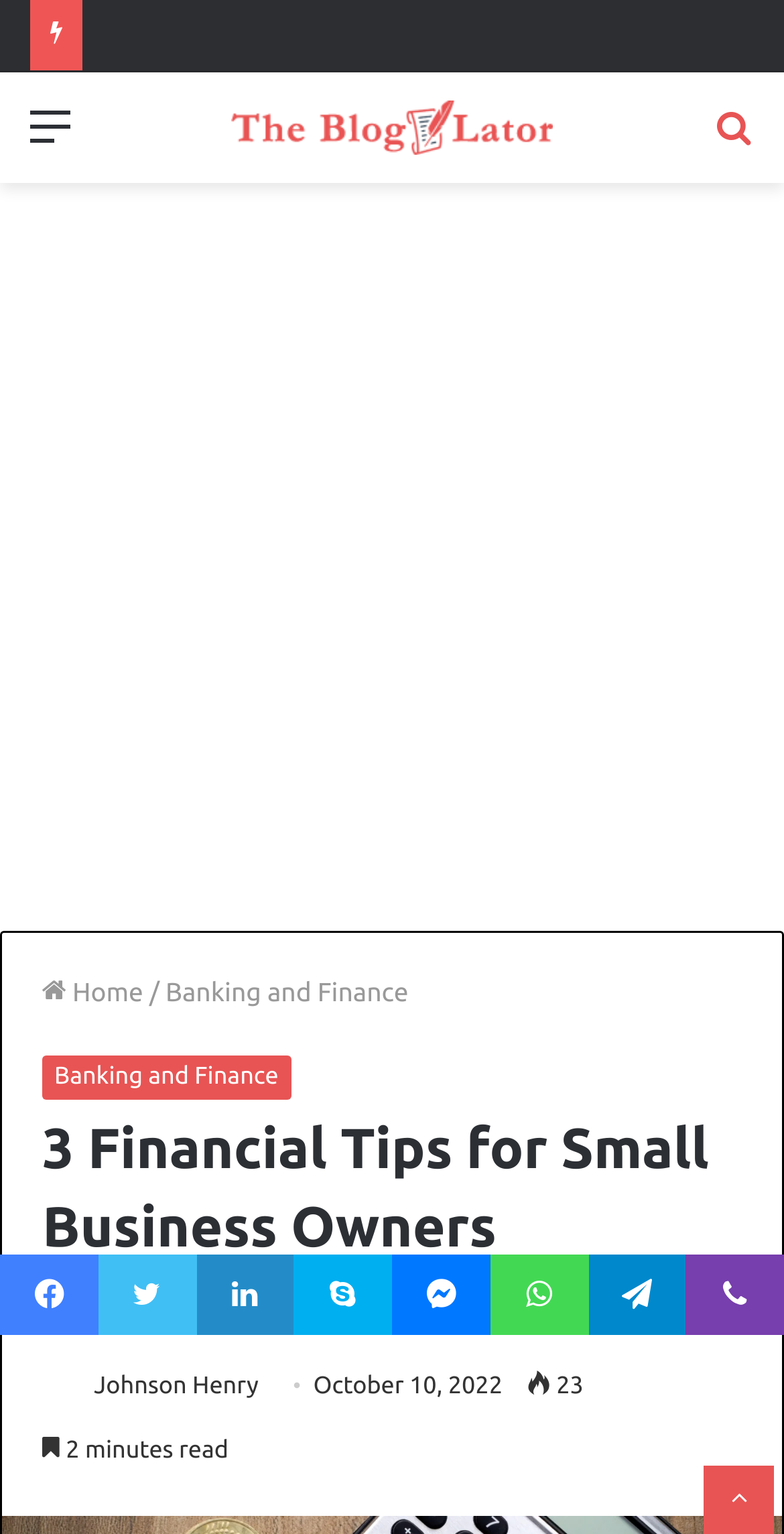What is the date of the article?
Based on the visual content, answer with a single word or a brief phrase.

October 10, 2022